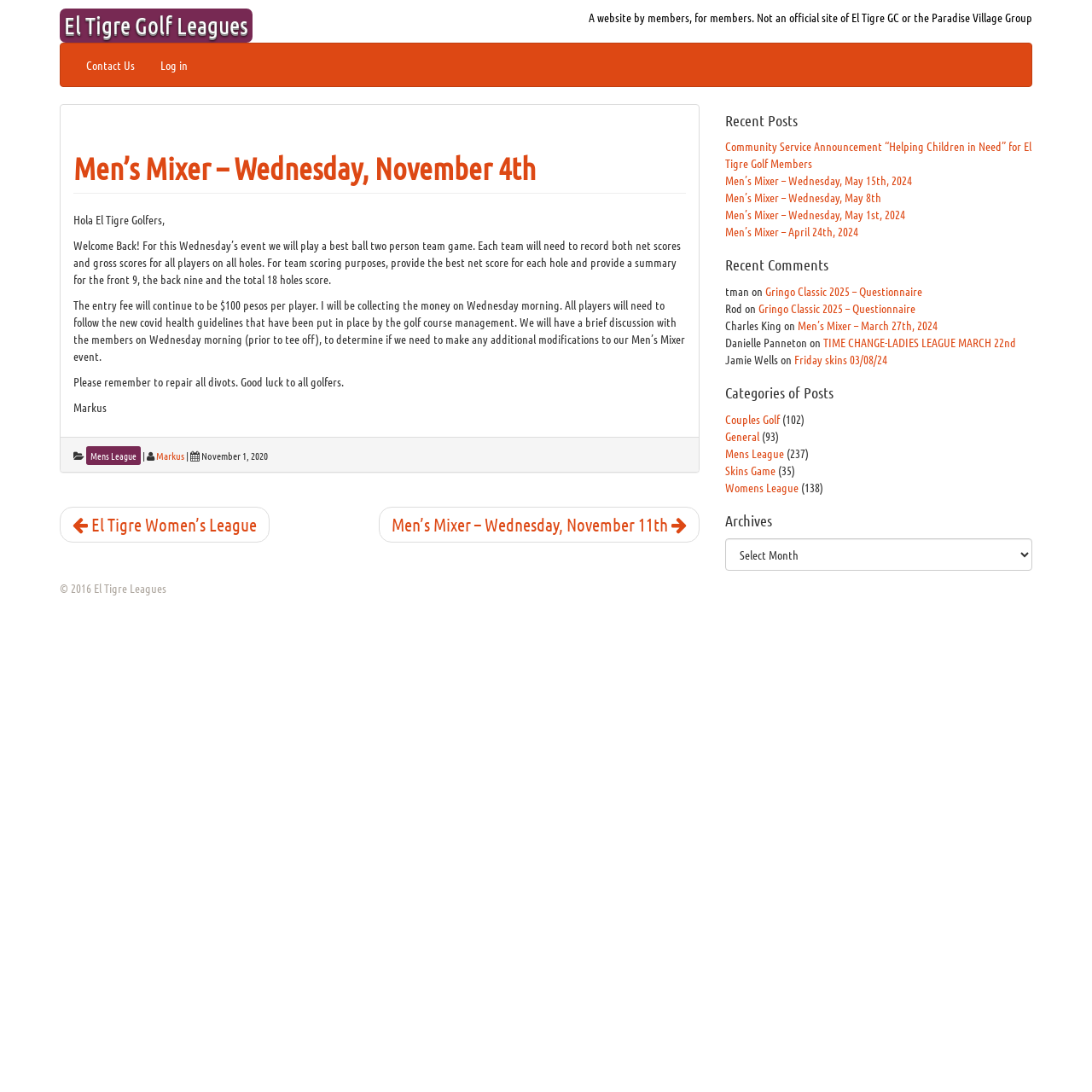For the given element description aria-label="Advertisement" name="aswift_6" title="Advertisement", determine the bounding box coordinates of the UI element. The coordinates should follow the format (top-left x, top-left y, bottom-right x, bottom-right y) and be within the range of 0 to 1.

None